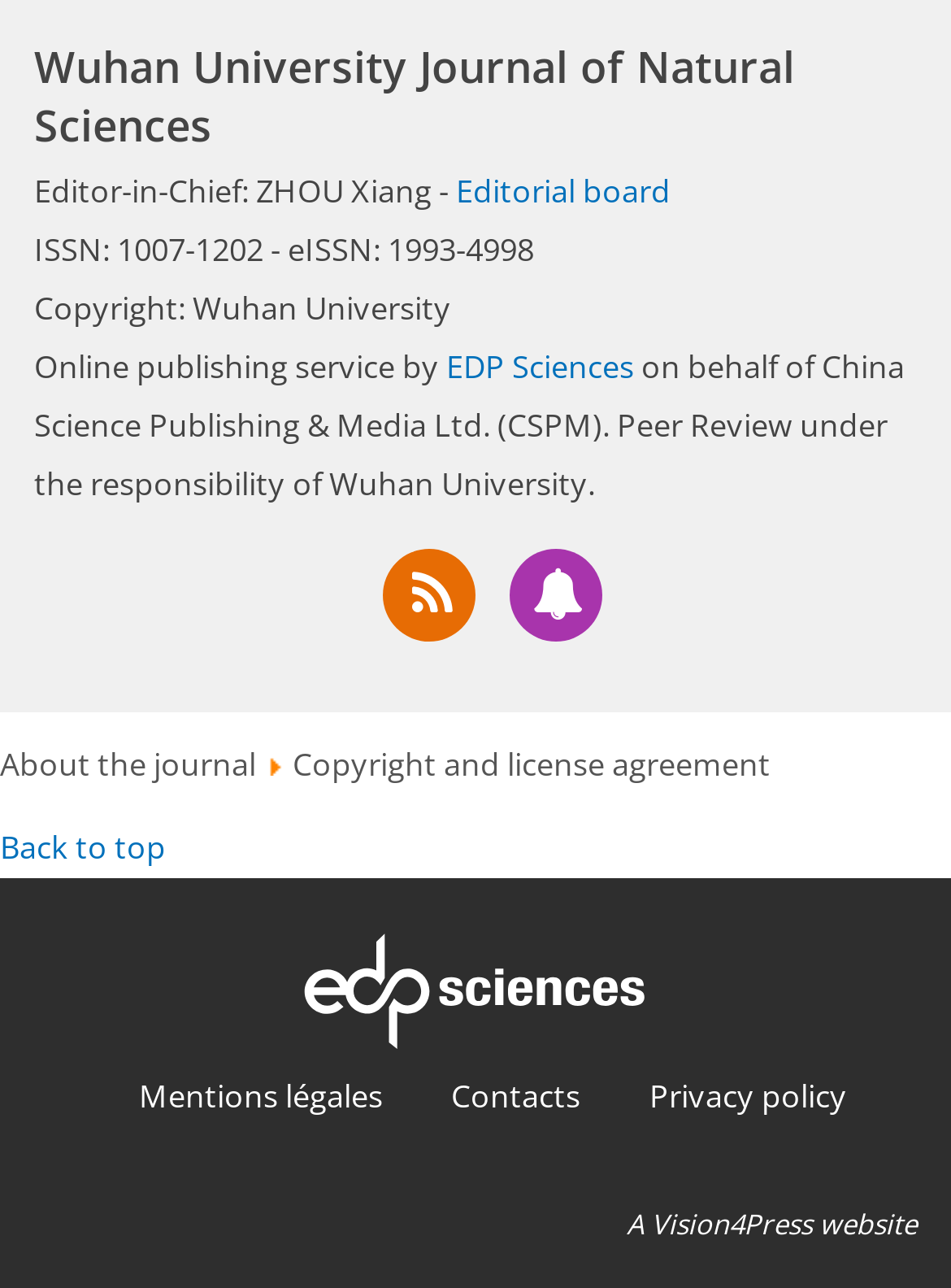Given the element description Home, predict the bounding box coordinates for the UI element in the webpage screenshot. The format should be (top-left x, top-left y, bottom-right x, bottom-right y), and the values should be between 0 and 1.

None